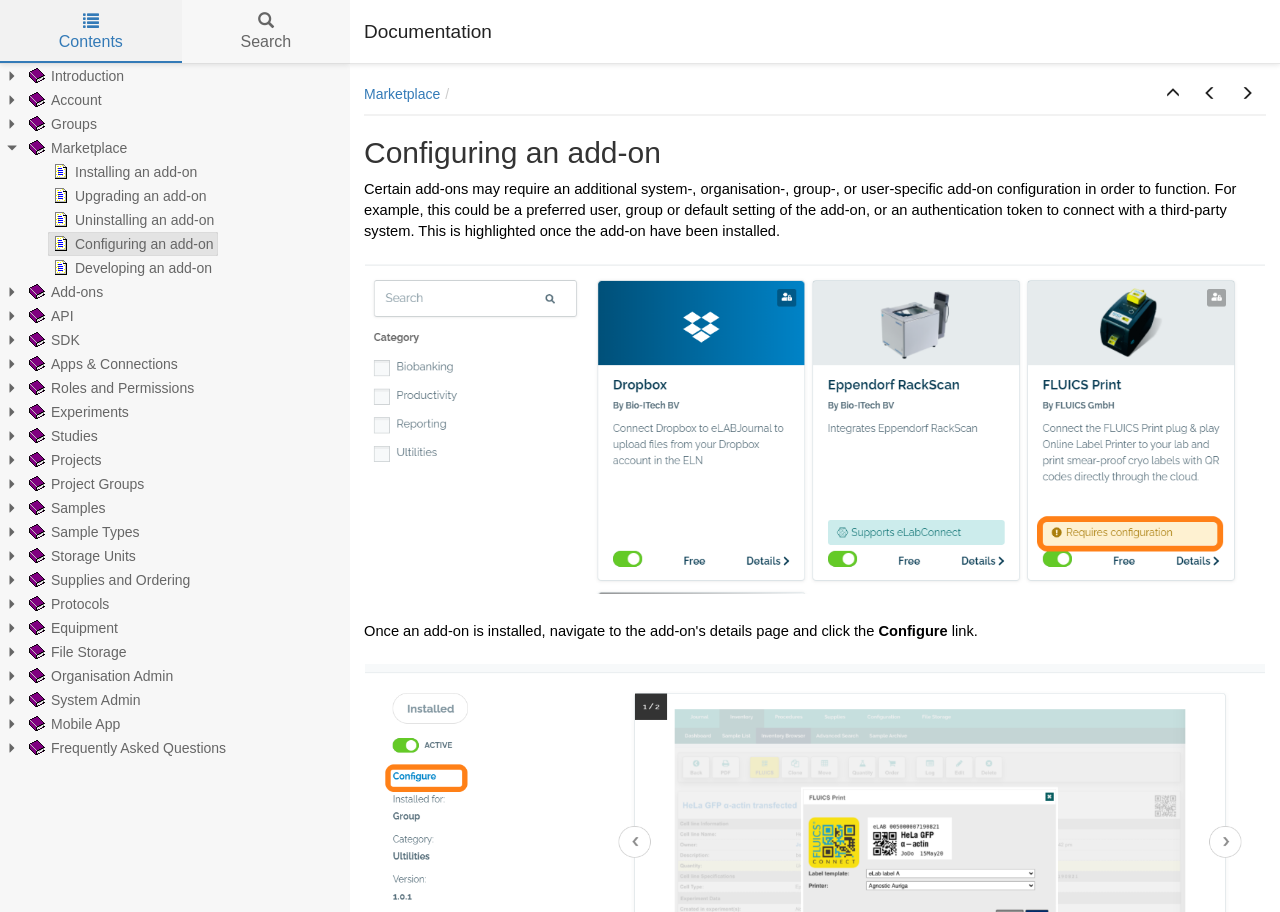What is the name of the treeitem that is currently expanded?
Based on the image, respond with a single word or phrase.

Marketplace